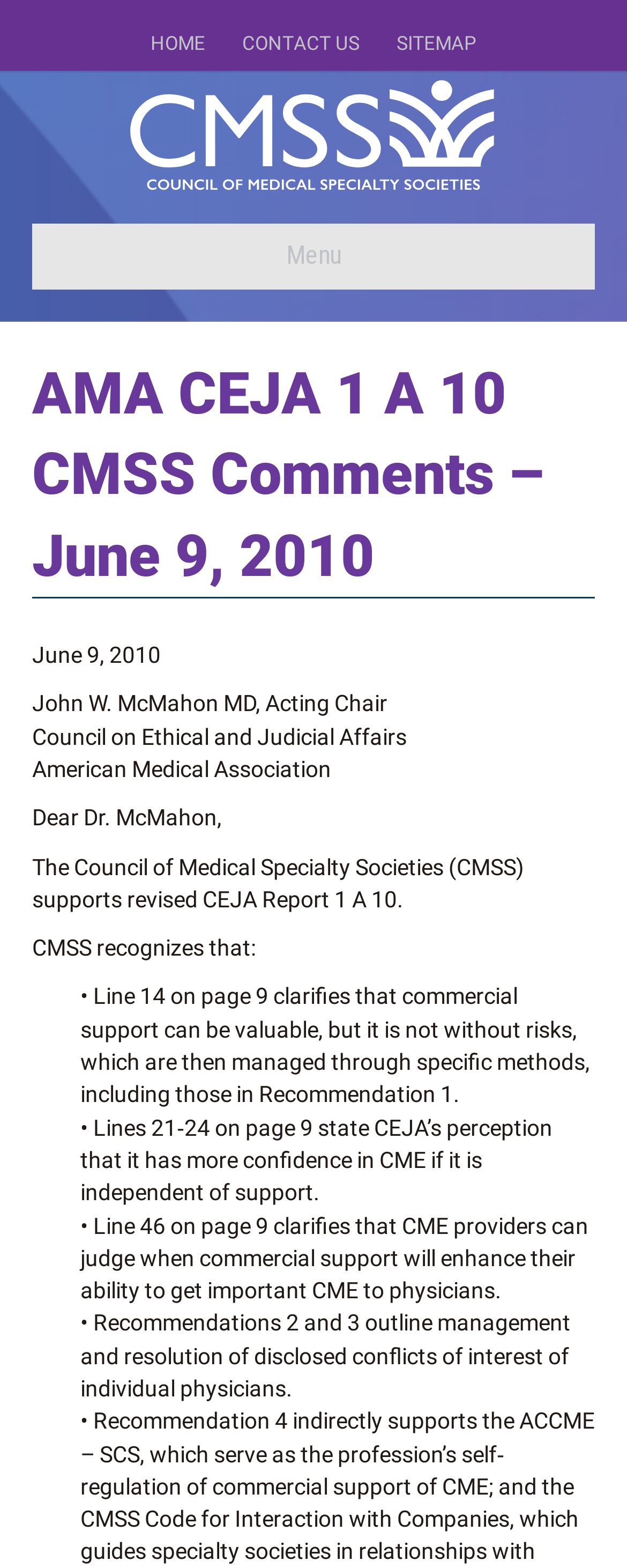How many points does CMSS recognize about CEJA Report?
From the image, provide a succinct answer in one word or a short phrase.

4